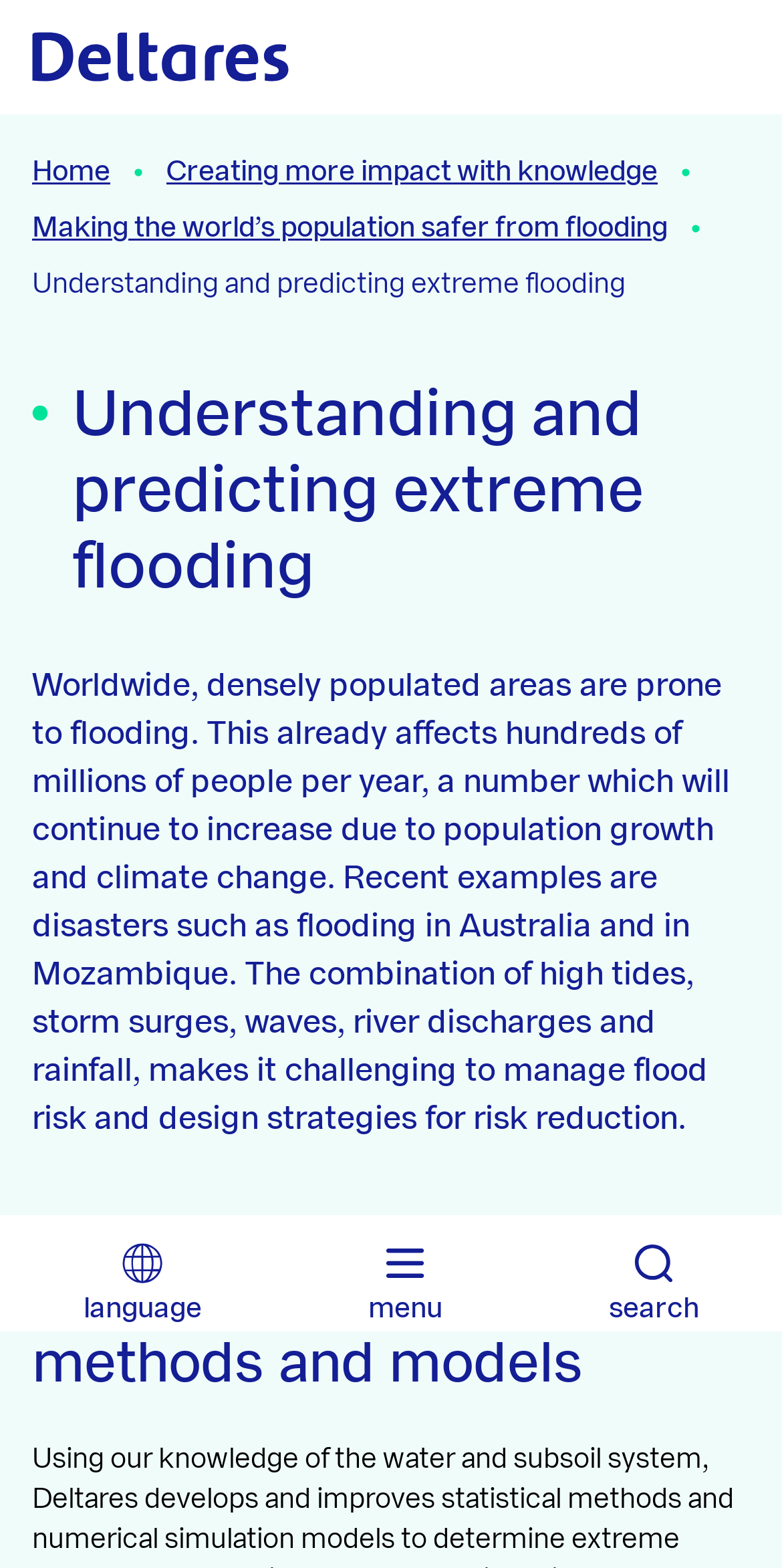Determine the bounding box for the HTML element described here: "Naar hoofdcontent". The coordinates should be given as [left, top, right, bottom] with each number being a float between 0 and 1.

[0.021, 0.01, 0.585, 0.068]